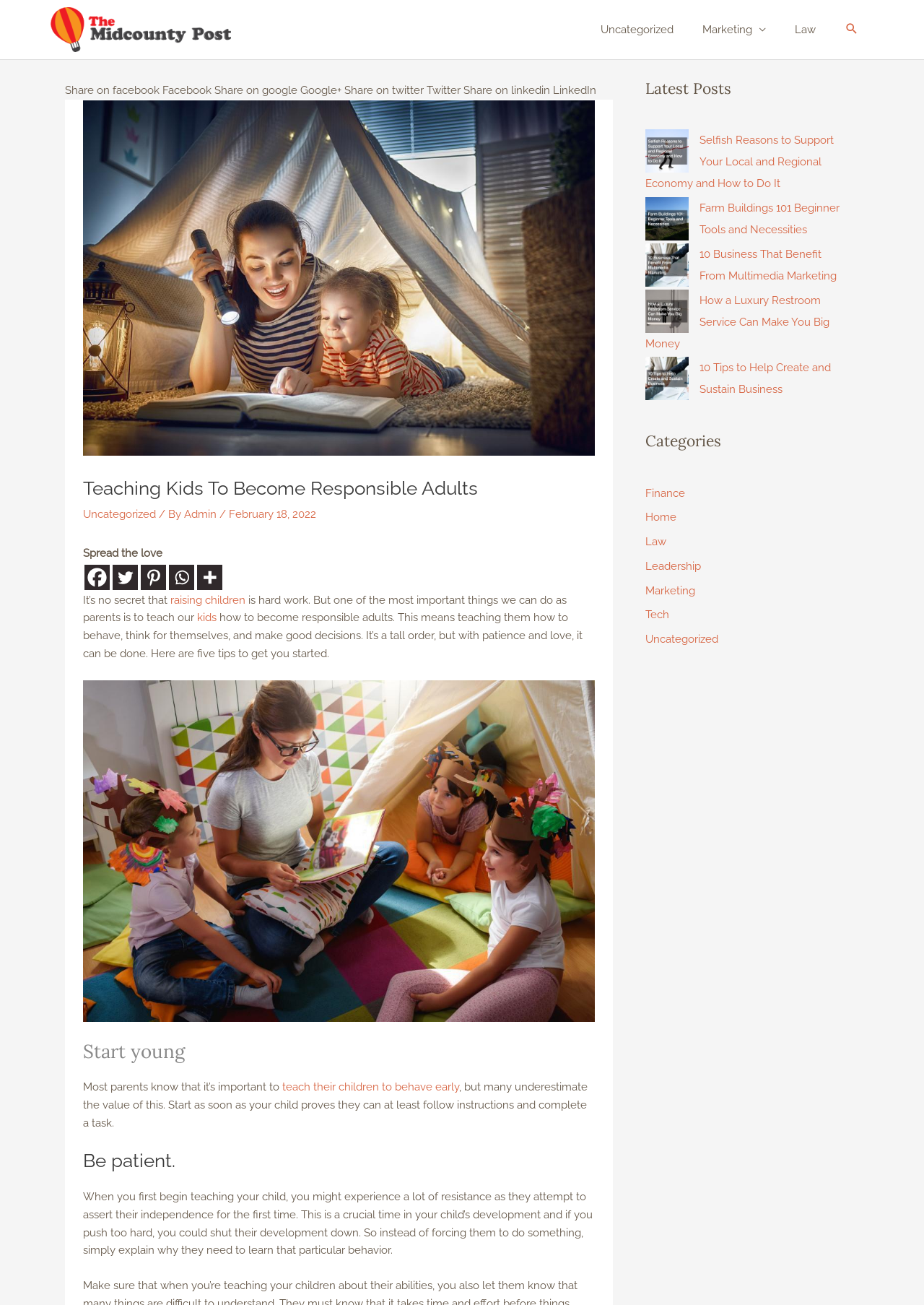Locate and extract the text of the main heading on the webpage.

Teaching Kids To Become Responsible Adults